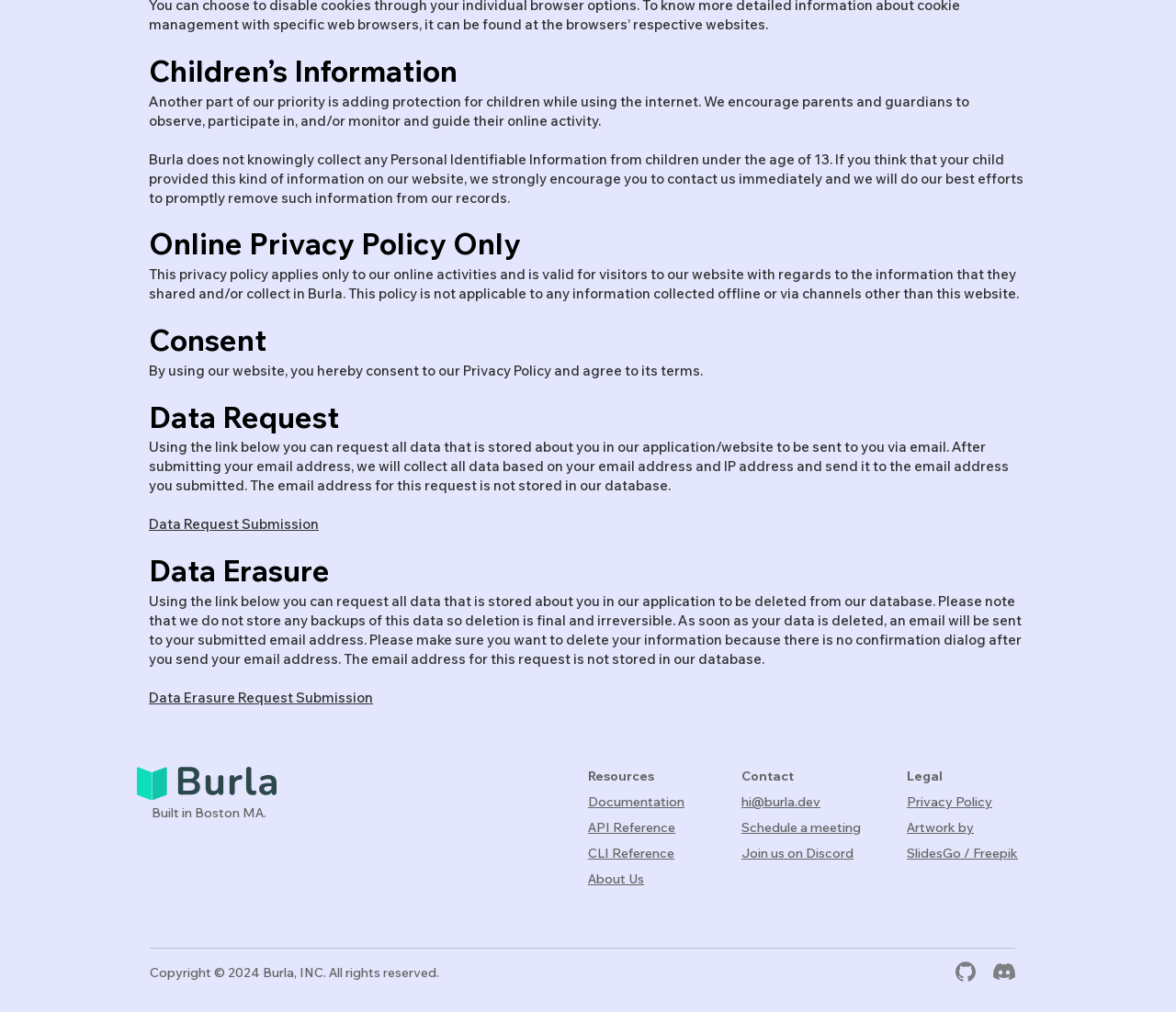Identify the bounding box coordinates for the UI element described as follows: "hi@burla.dev". Ensure the coordinates are four float numbers between 0 and 1, formatted as [left, top, right, bottom].

[0.63, 0.784, 0.698, 0.8]